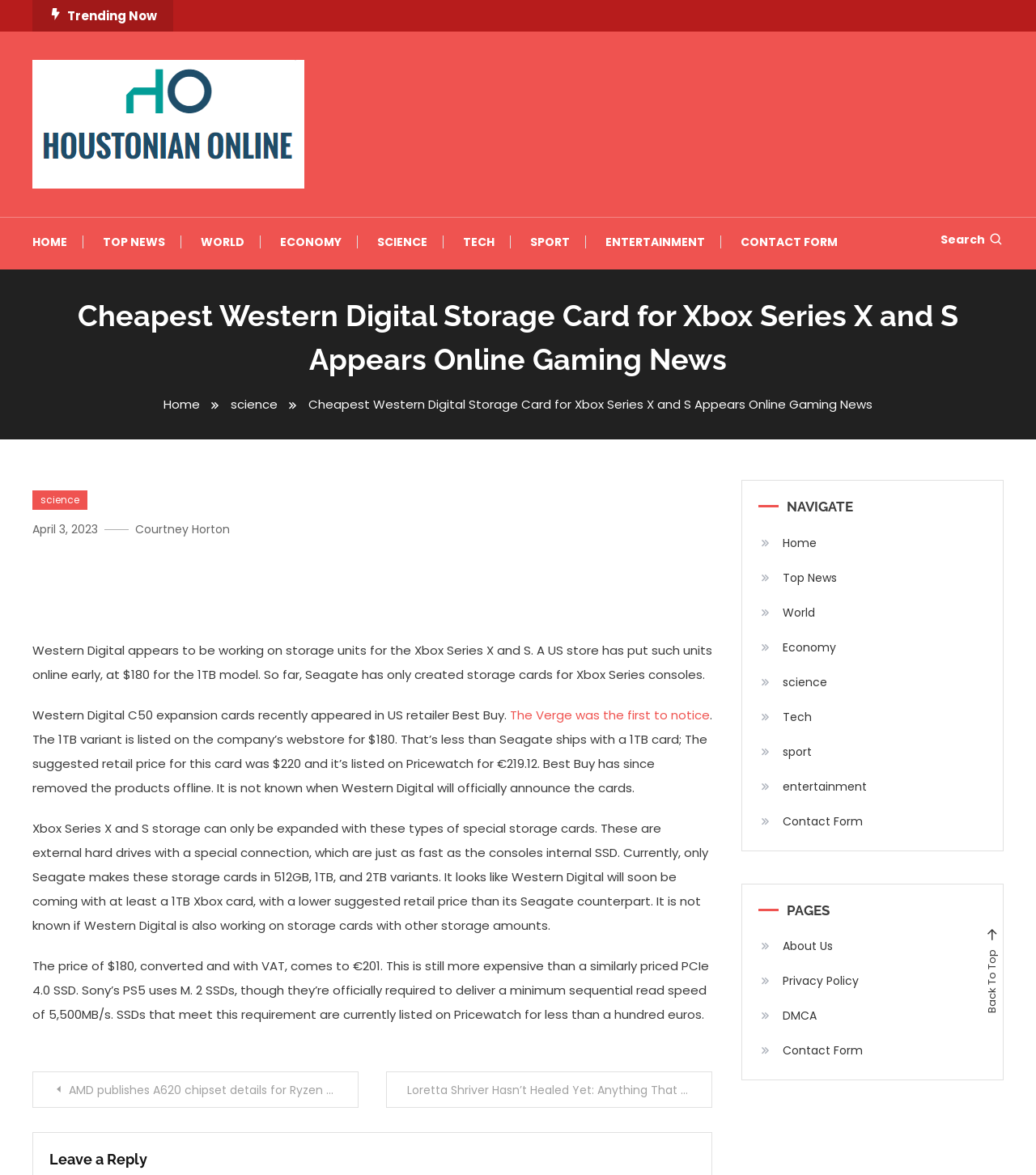Respond to the question below with a single word or phrase: What is the name of the retailer that listed the Western Digital storage cards?

Best Buy